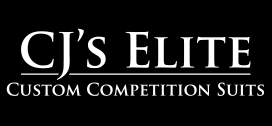Using the information shown in the image, answer the question with as much detail as possible: What type of apparel does CJ's Elite specialize in?

The caption clearly states that 'Custom Competition Suits' is displayed below the brand's identity, defining the product offering of CJ's Elite.